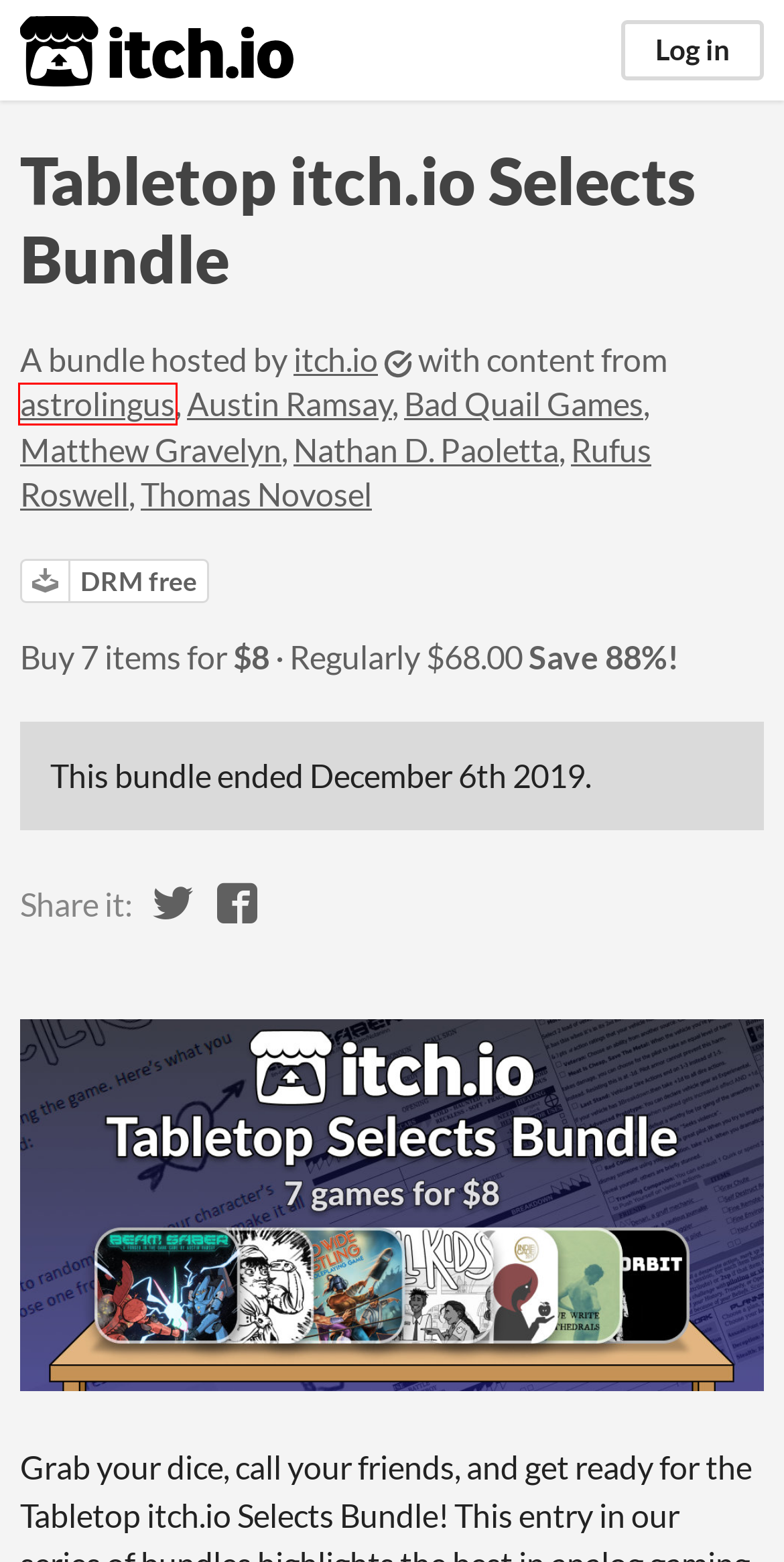Examine the screenshot of a webpage with a red bounding box around a UI element. Your task is to identify the webpage description that best corresponds to the new webpage after clicking the specified element. The given options are:
A. astrolingus - itch.io
B. Nathan D. Paoletta - itch.io
C. Rufus Roswell - itch.io
D. Bad Quail Games - itch.io
E. Austin Ramsay - itch.io
F. Matthew Gravelyn - itch.io
G. Thomas Novosel - itch.io
H. Beam Saber by Austin Ramsay

A